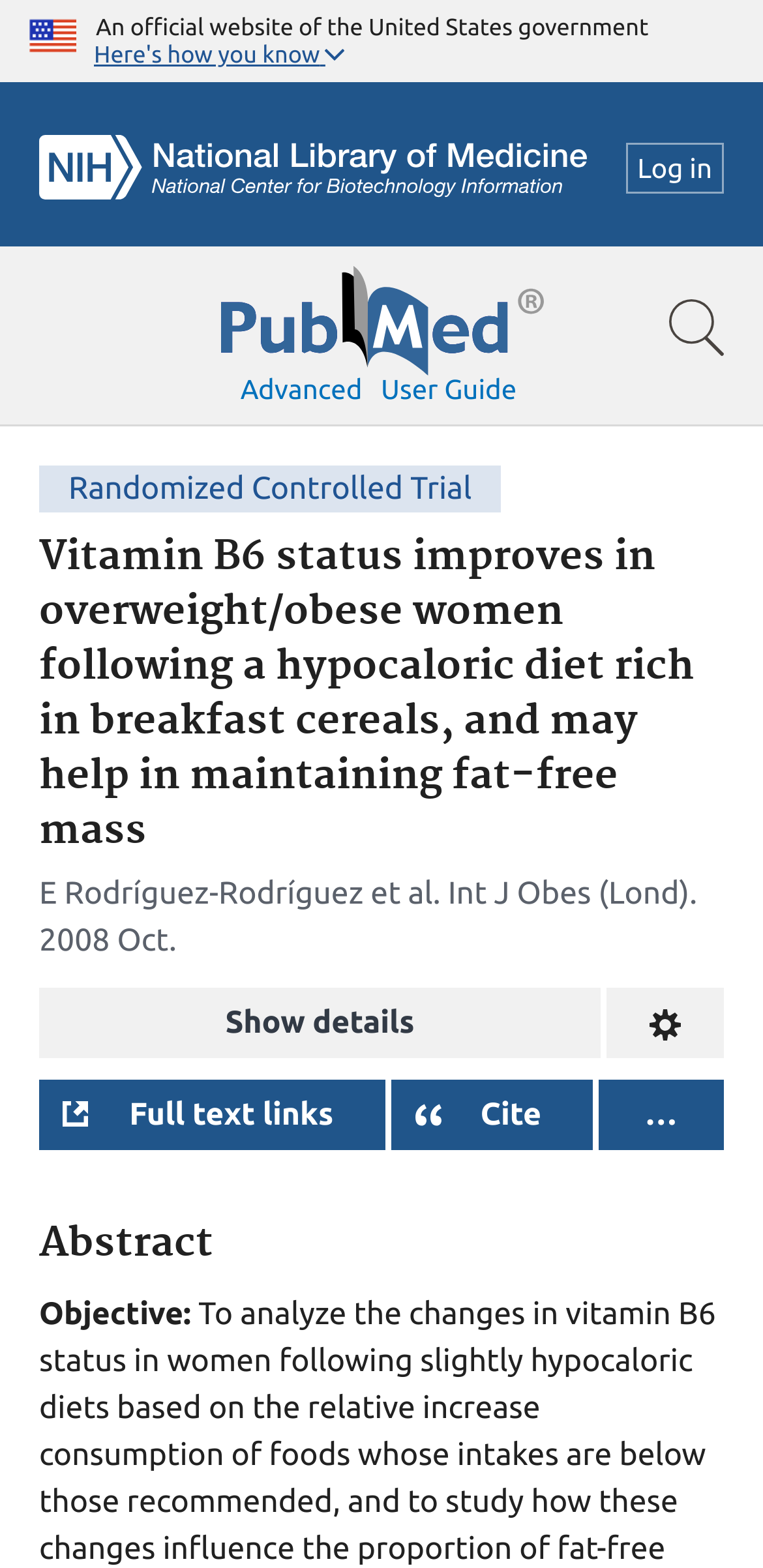Please provide the bounding box coordinates for the element that needs to be clicked to perform the following instruction: "Cite the article". The coordinates should be given as four float numbers between 0 and 1, i.e., [left, top, right, bottom].

[0.63, 0.699, 0.71, 0.722]